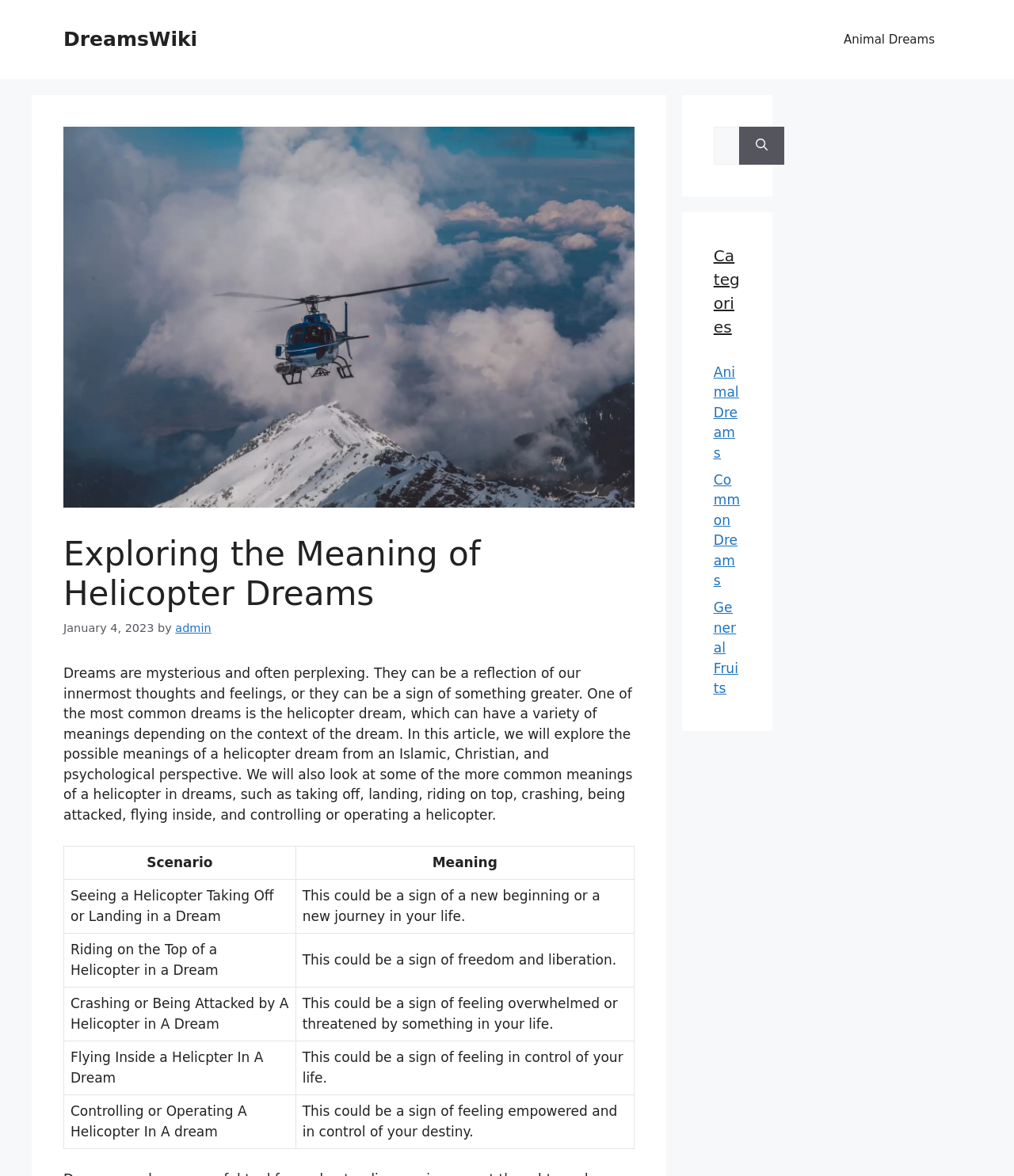Please specify the bounding box coordinates of the clickable section necessary to execute the following command: "Click on the 'Facebook' link".

None